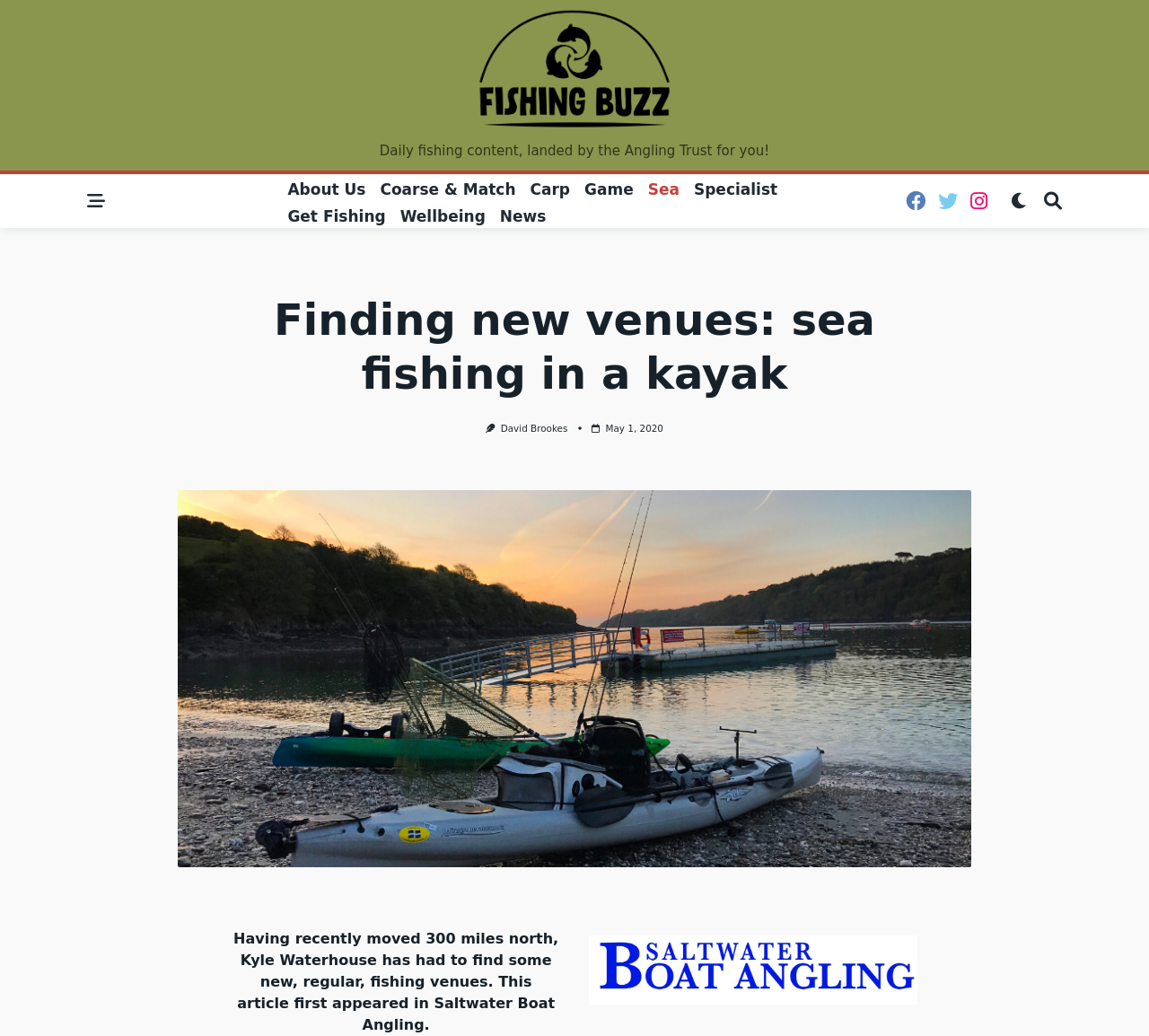What is the name of the website?
Kindly offer a comprehensive and detailed response to the question.

The name of the website can be found in the top-left corner of the webpage, where it says 'Fishing Buzz' in a link element.